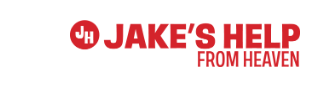What is the foundation's commitment inspired by?
Using the image provided, answer with just one word or phrase.

Jake's legacy